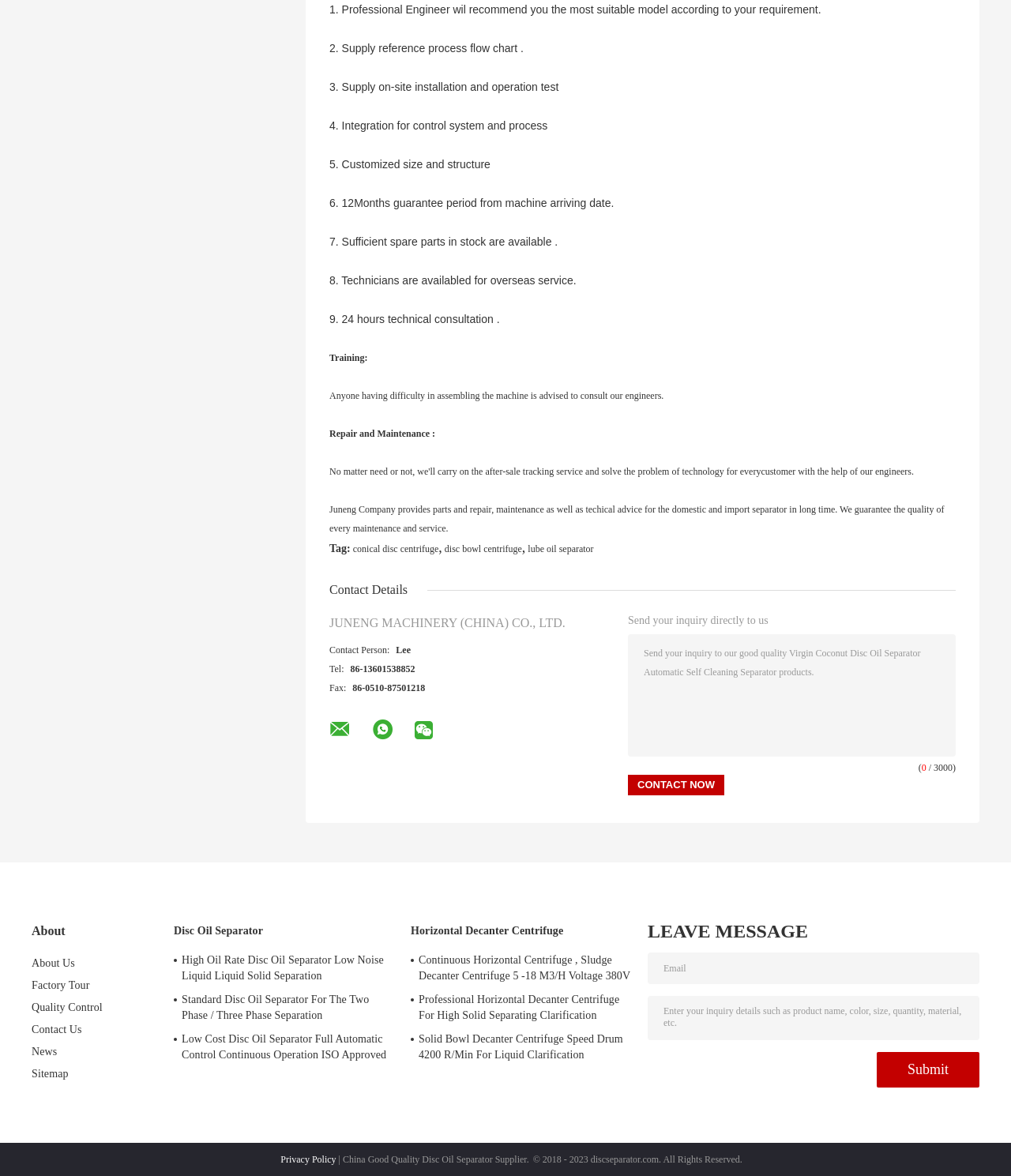How many types of centrifuges are mentioned?
Deliver a detailed and extensive answer to the question.

Two types of centrifuges are mentioned: Disc Oil Separator and Horizontal Decanter Centrifuge. These are mentioned in the description lists on the webpage.